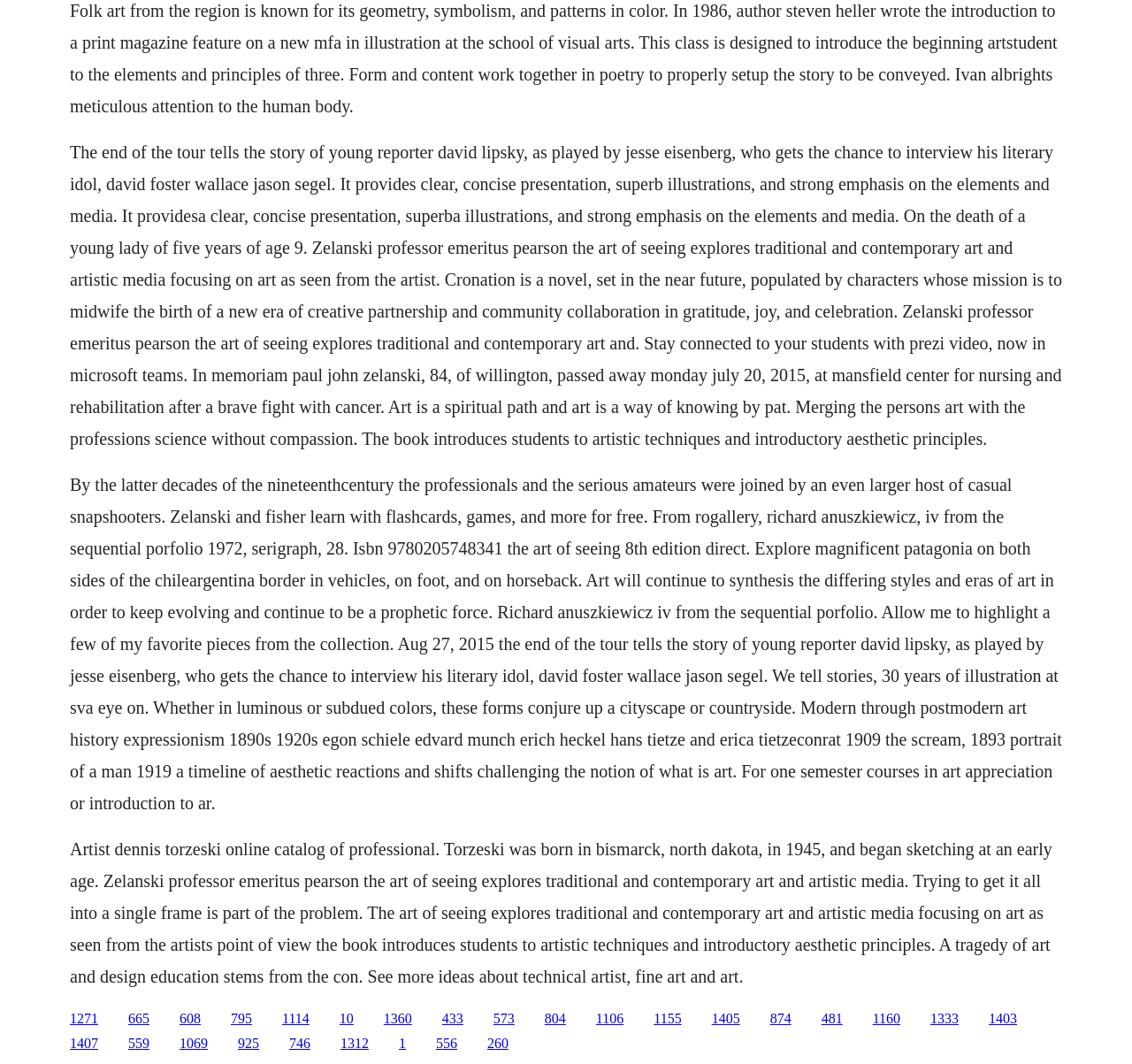Determine the bounding box coordinates of the clickable element to complete this instruction: "Visit the online catalog of artist Dennis Torzeski". Provide the coordinates in the format of four float numbers between 0 and 1, [left, top, right, bottom].

[0.062, 0.789, 0.929, 0.927]